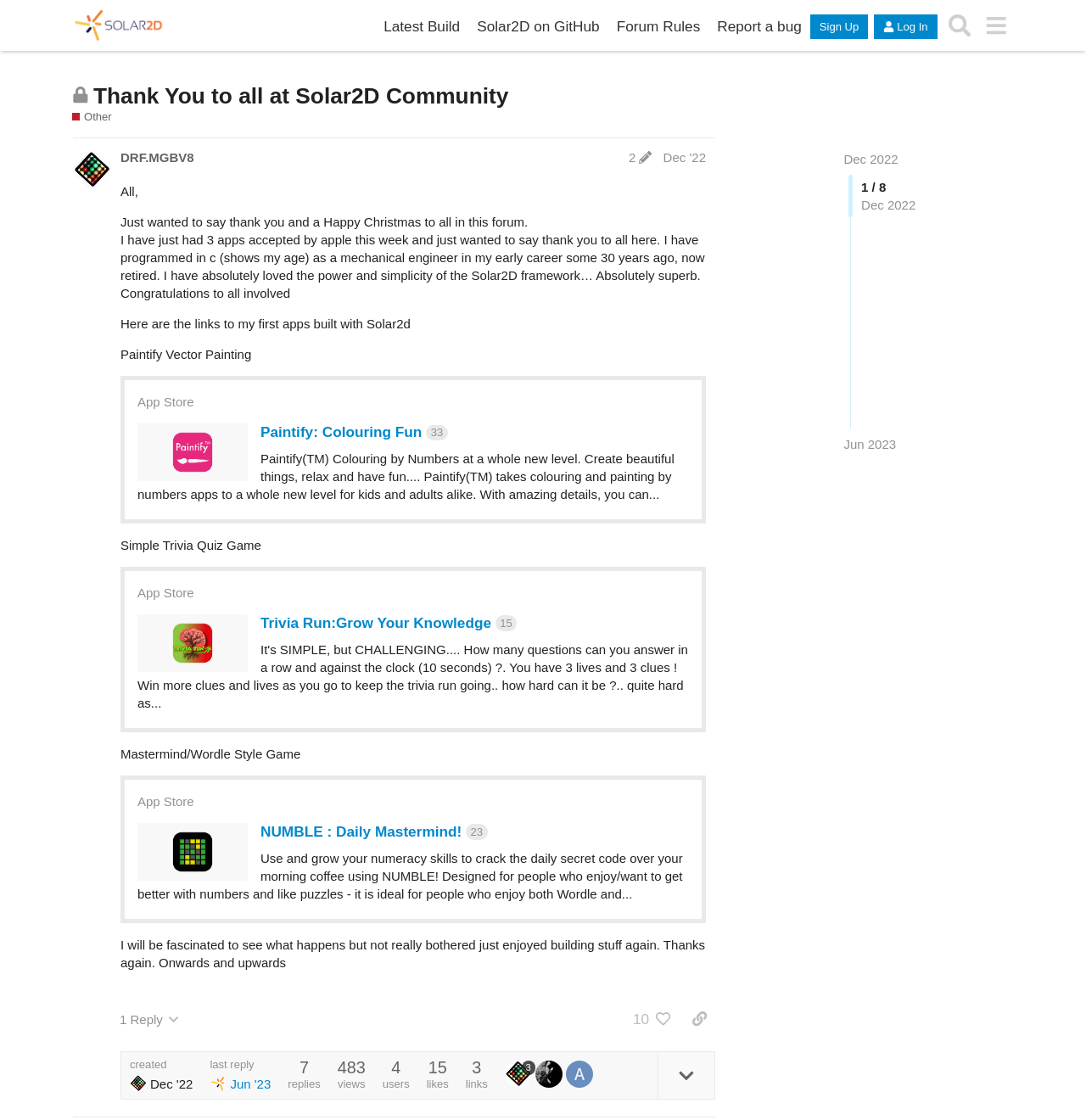What is the purpose of the NUMBLE app?
Refer to the image and provide a one-word or short phrase answer.

Daily Mastermind